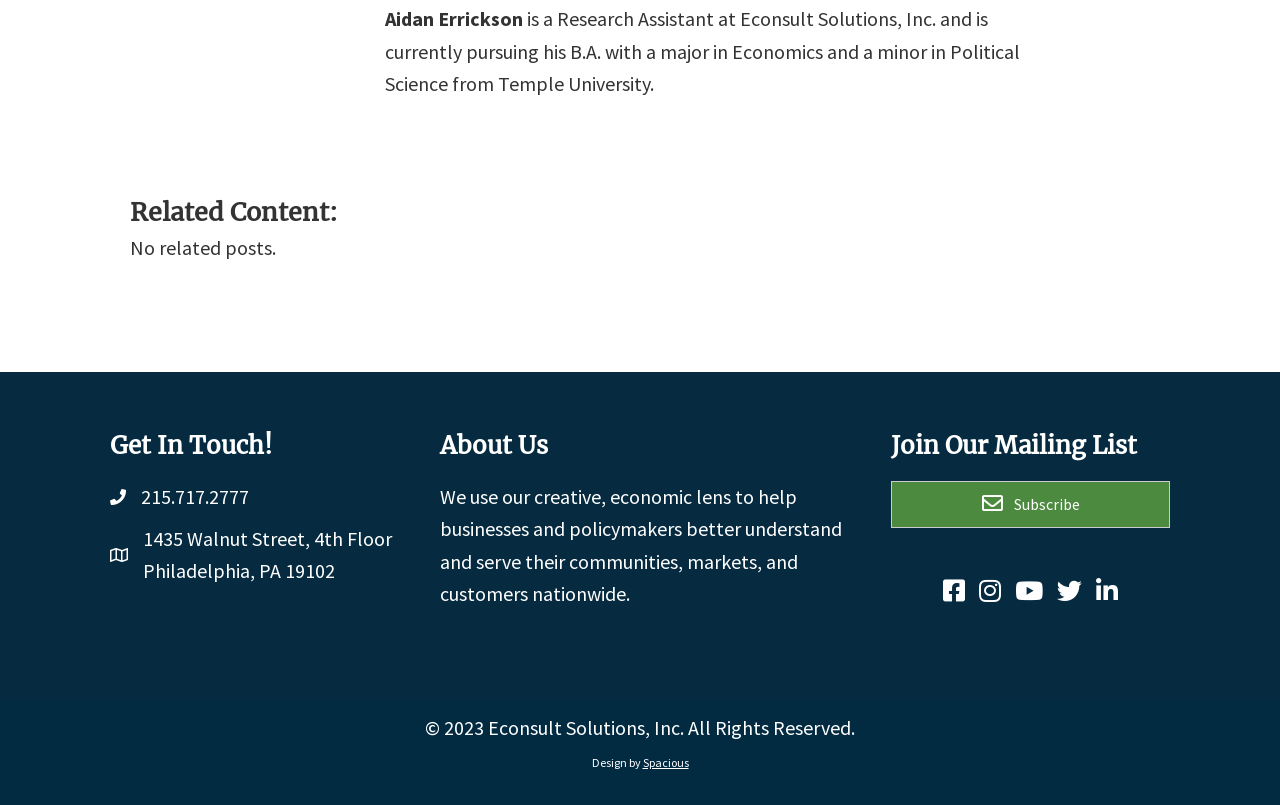What is Aidan Errickson's current occupation?
Observe the image and answer the question with a one-word or short phrase response.

Research Assistant